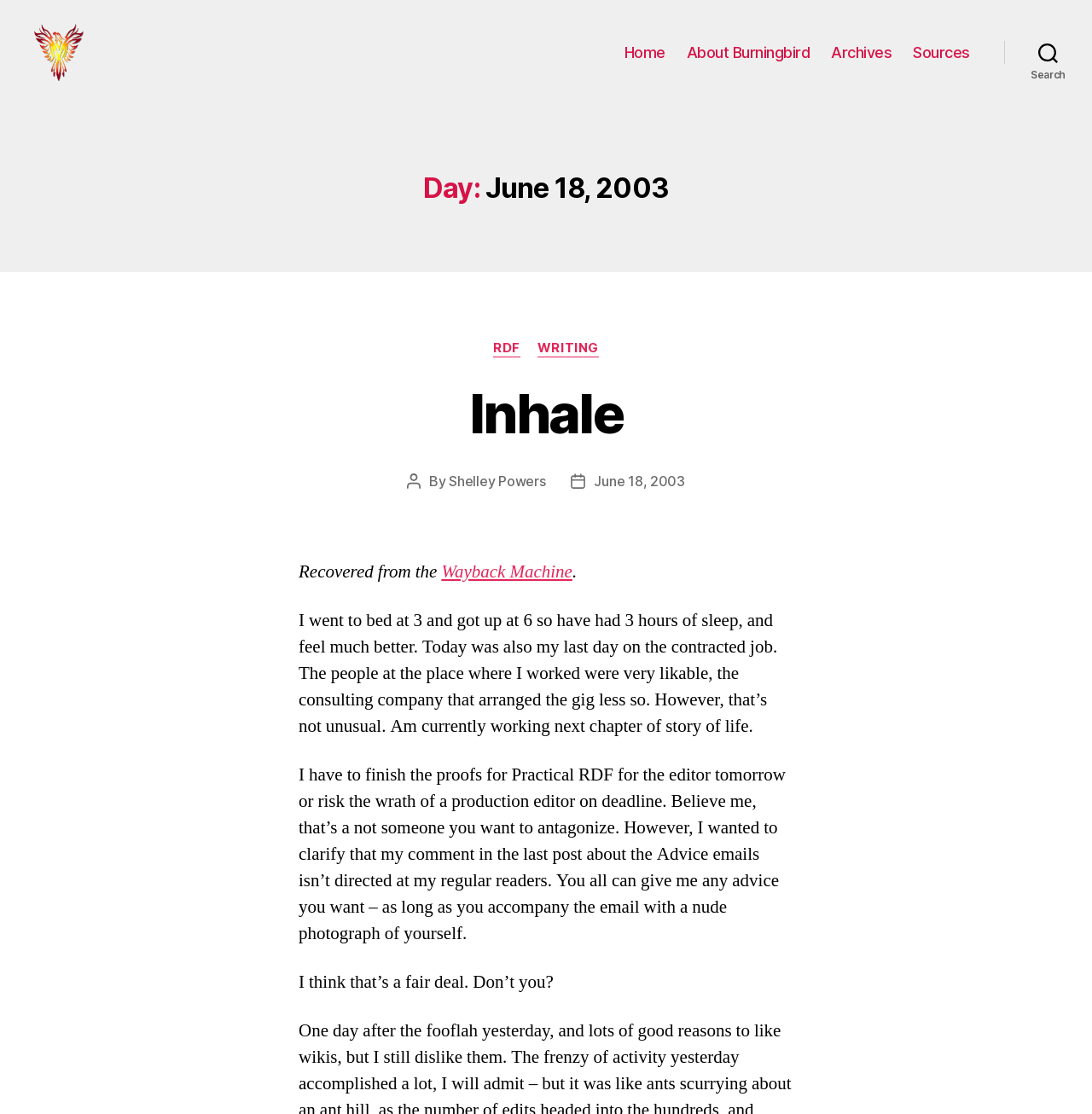Provide your answer in a single word or phrase: 
What is the category of the current post?

WRITING